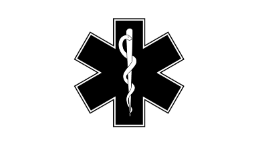What is at the center of the Star of Life?
Please respond to the question thoroughly and include all relevant details.

The center of the Star of Life features a caduceus, which is a staff with two snakes entwined. The caduceus is traditionally associated with healing and medicine, and it is a key element of the Star of Life symbol.